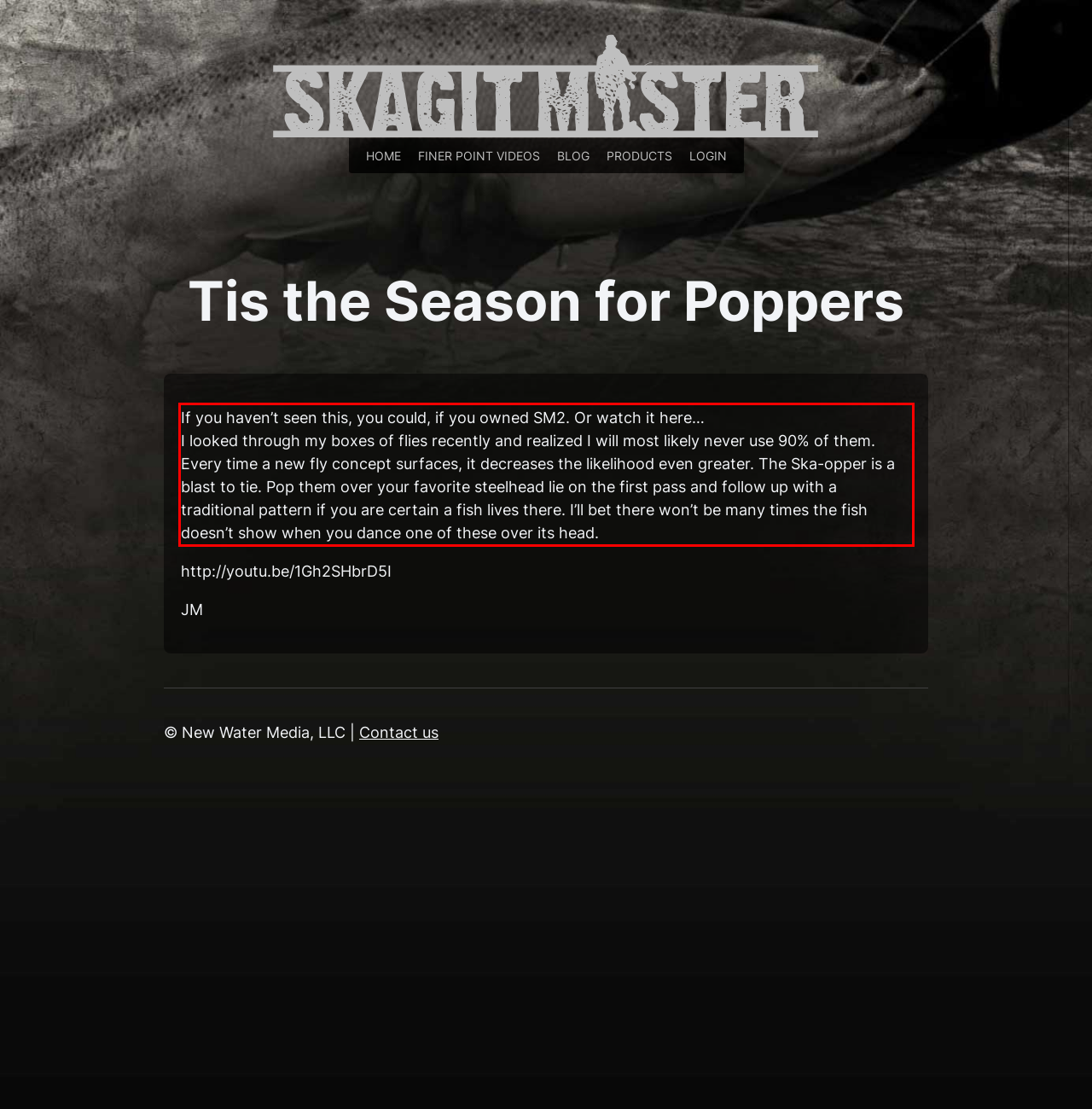Review the webpage screenshot provided, and perform OCR to extract the text from the red bounding box.

If you haven’t seen this, you could, if you owned SM2. Or watch it here… I looked through my boxes of flies recently and realized I will most likely never use 90% of them. Every time a new fly concept surfaces, it decreases the likelihood even greater. The Ska-opper is a blast to tie. Pop them over your favorite steelhead lie on the first pass and follow up with a traditional pattern if you are certain a fish lives there. I’ll bet there won’t be many times the fish doesn’t show when you dance one of these over its head.